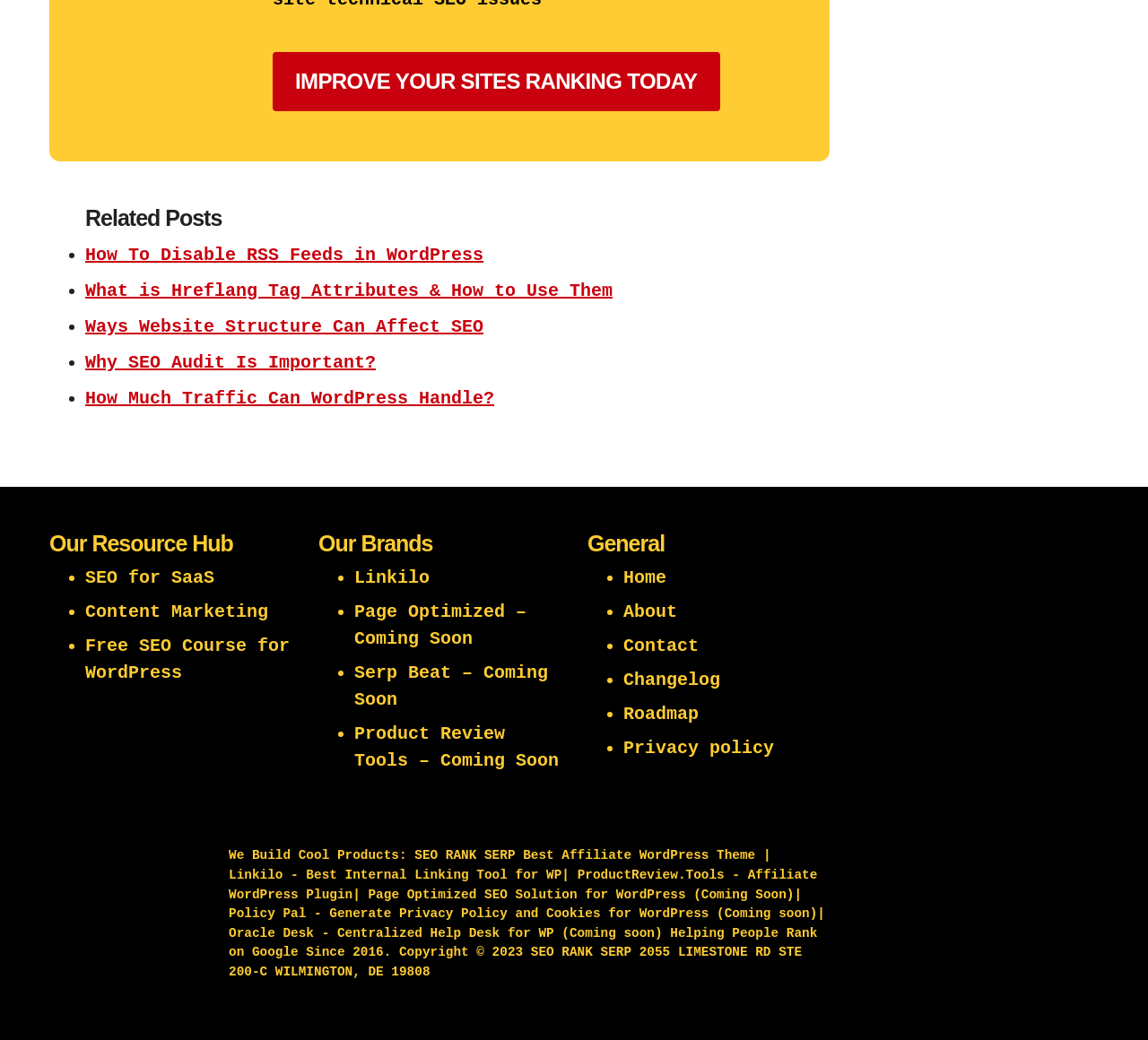Pinpoint the bounding box coordinates of the clickable element to carry out the following instruction: "Visit 'Home'."

[0.543, 0.546, 0.58, 0.566]